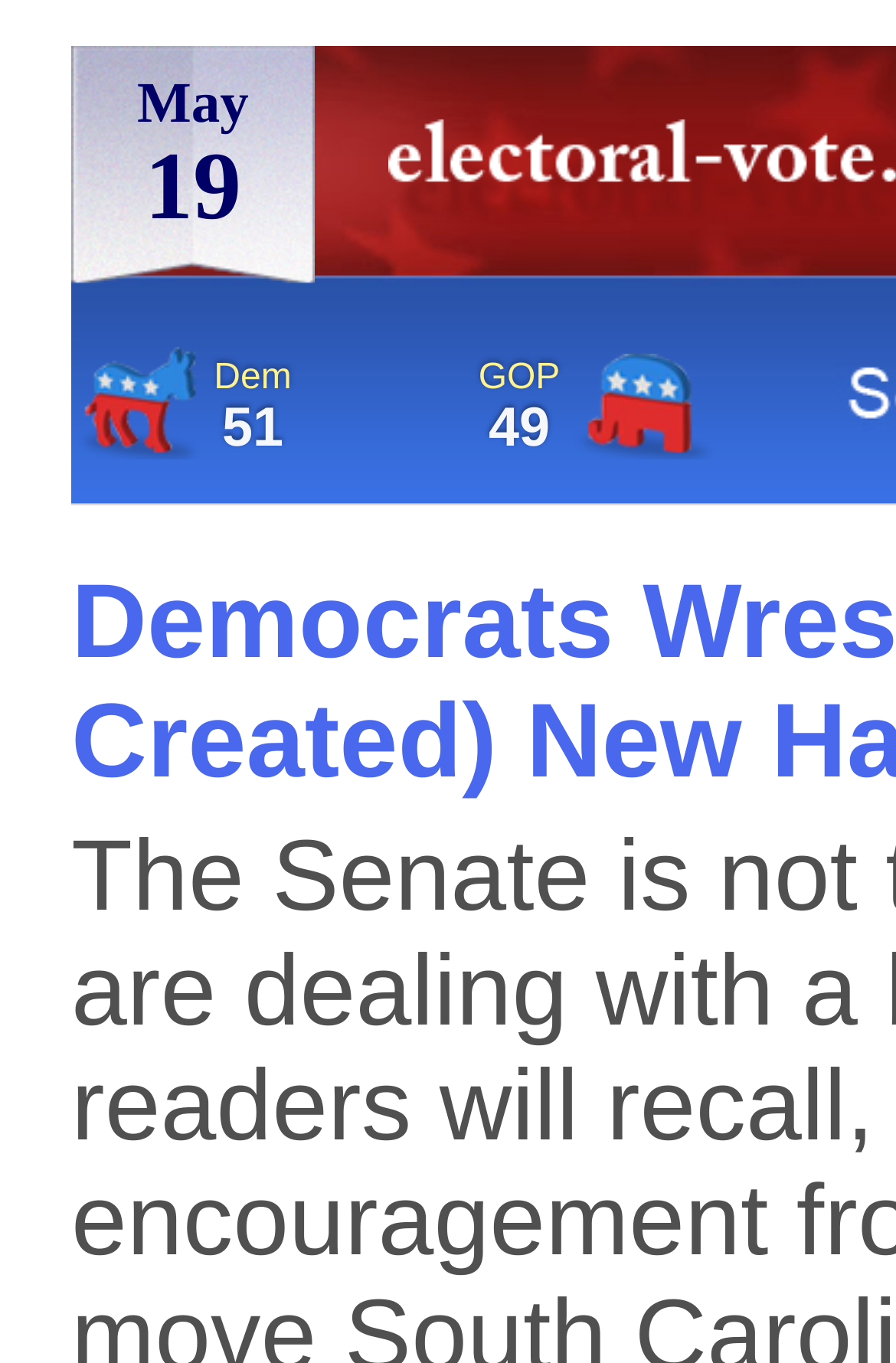What is the ratio of Democratic to GOP seats?
Based on the image, provide your answer in one word or phrase.

51:49